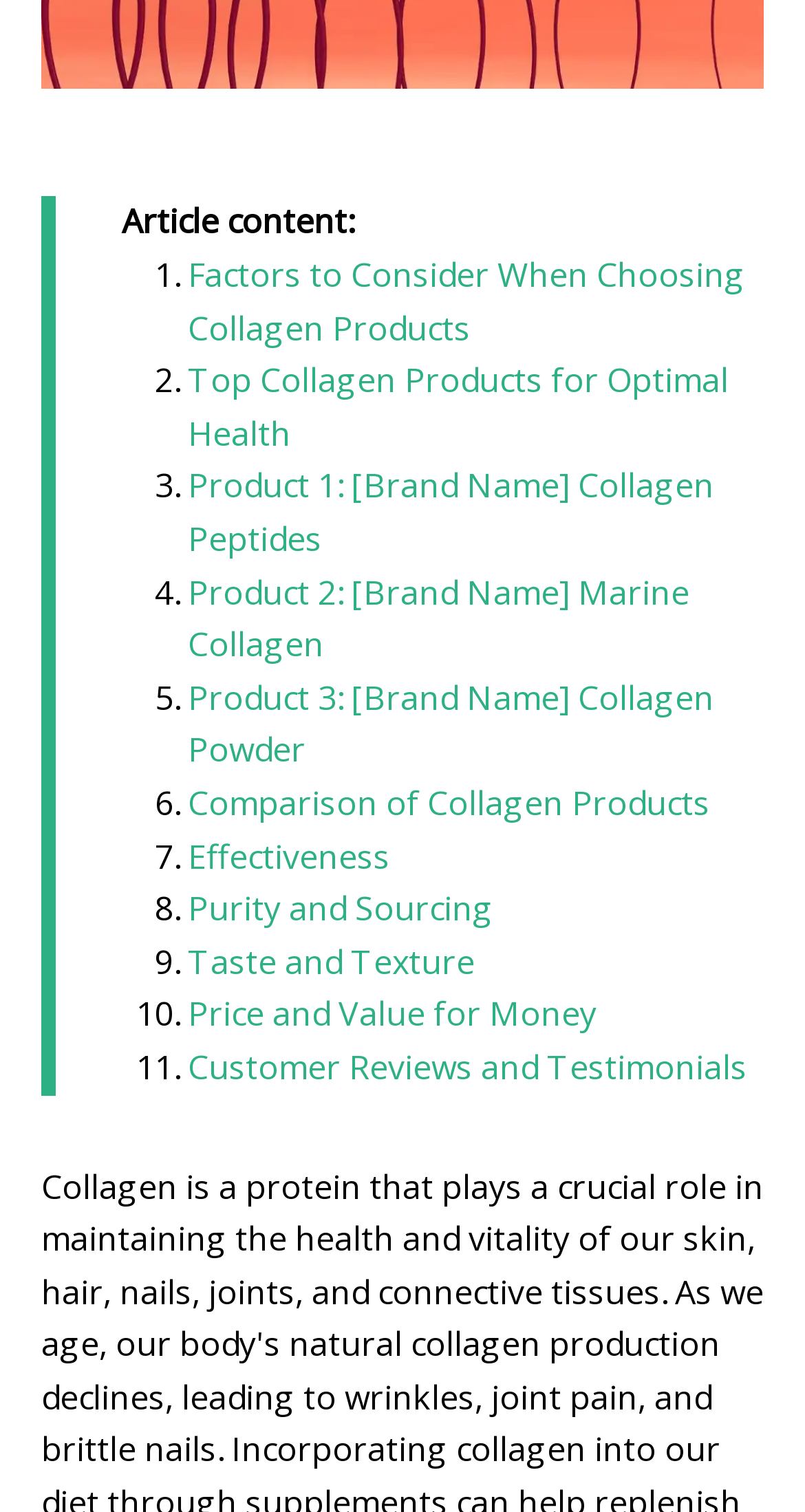Provide a brief response in the form of a single word or phrase:
What is the brand name of Product 1?

[Brand Name]